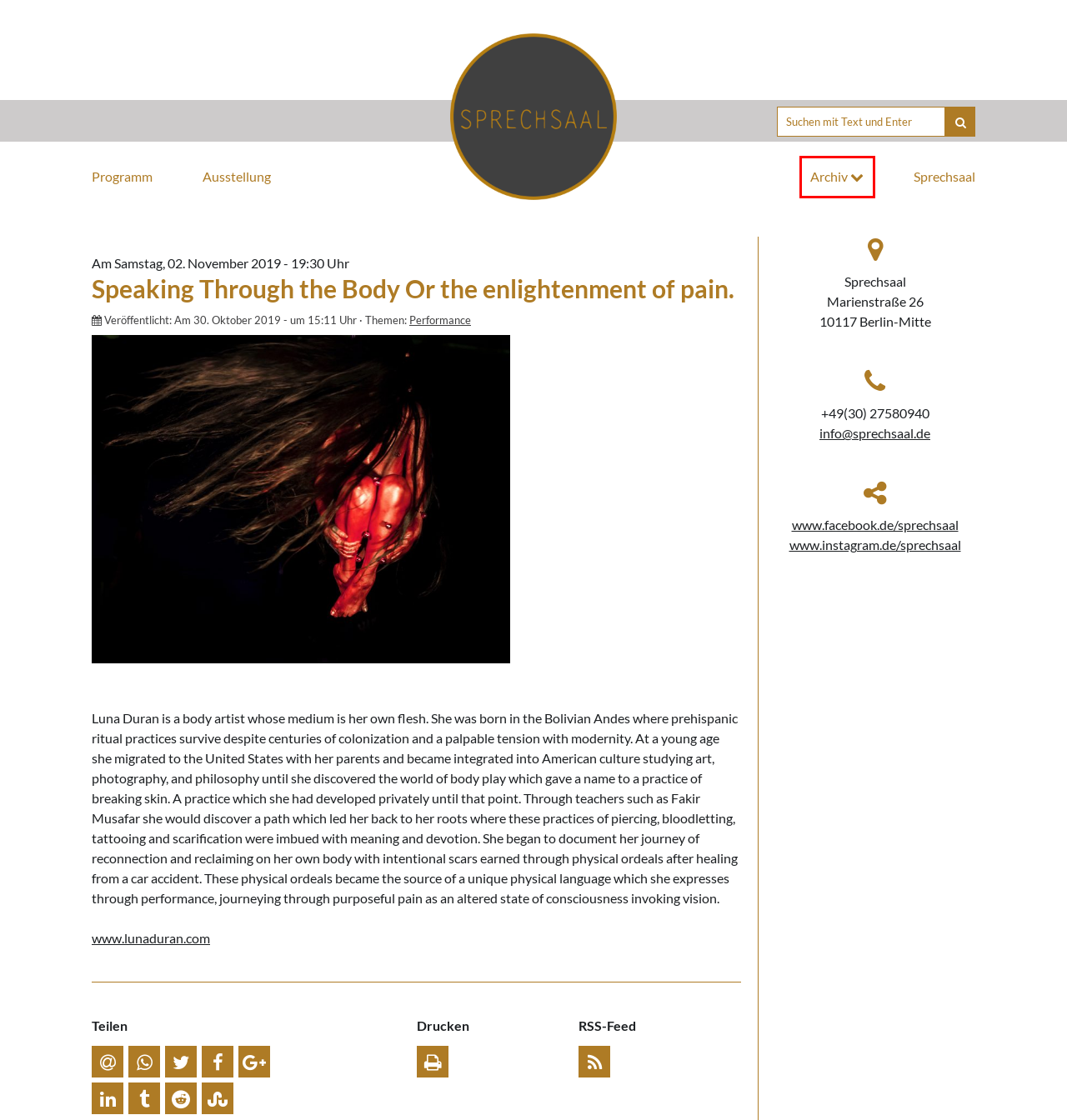Examine the screenshot of a webpage with a red bounding box around an element. Then, select the webpage description that best represents the new page after clicking the highlighted element. Here are the descriptions:
A. Datenschutzerklärung – Sprechsaal
B. Performance – Sprechsaal
C. Archiv – Sprechsaal
D. Sprechsaal – Sprechsaal
E. Impressum – Sprechsaal
F. Kommentare zu: Speaking Through the Body Or the enlightenment of pain.
G. Sprechsaal – Marienstraße 26 – 10117 Berlin Mitte
H. Ausstellung – Sprechsaal

C